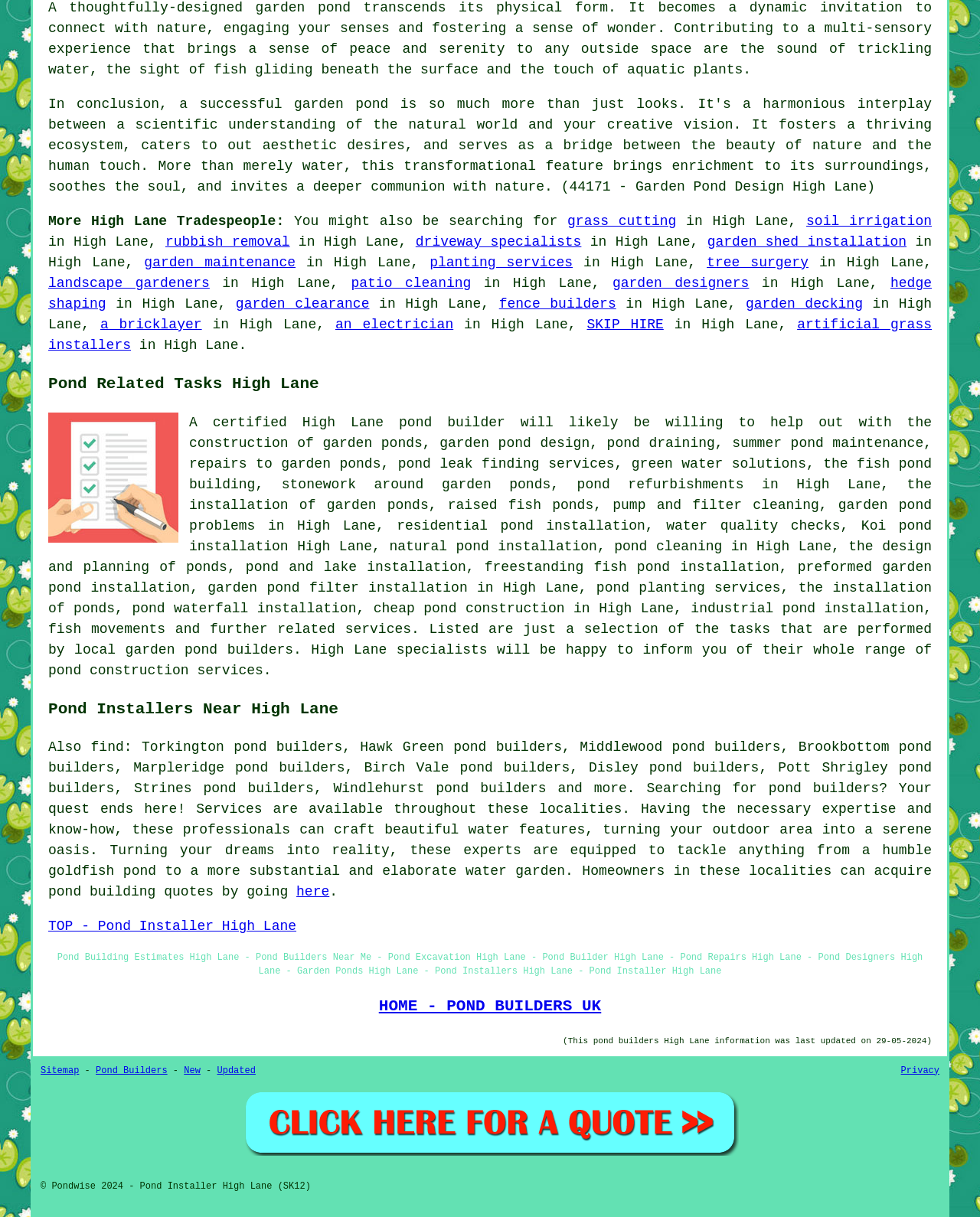Specify the bounding box coordinates of the area to click in order to execute this command: 'click 'grass cutting''. The coordinates should consist of four float numbers ranging from 0 to 1, and should be formatted as [left, top, right, bottom].

[0.579, 0.175, 0.69, 0.188]